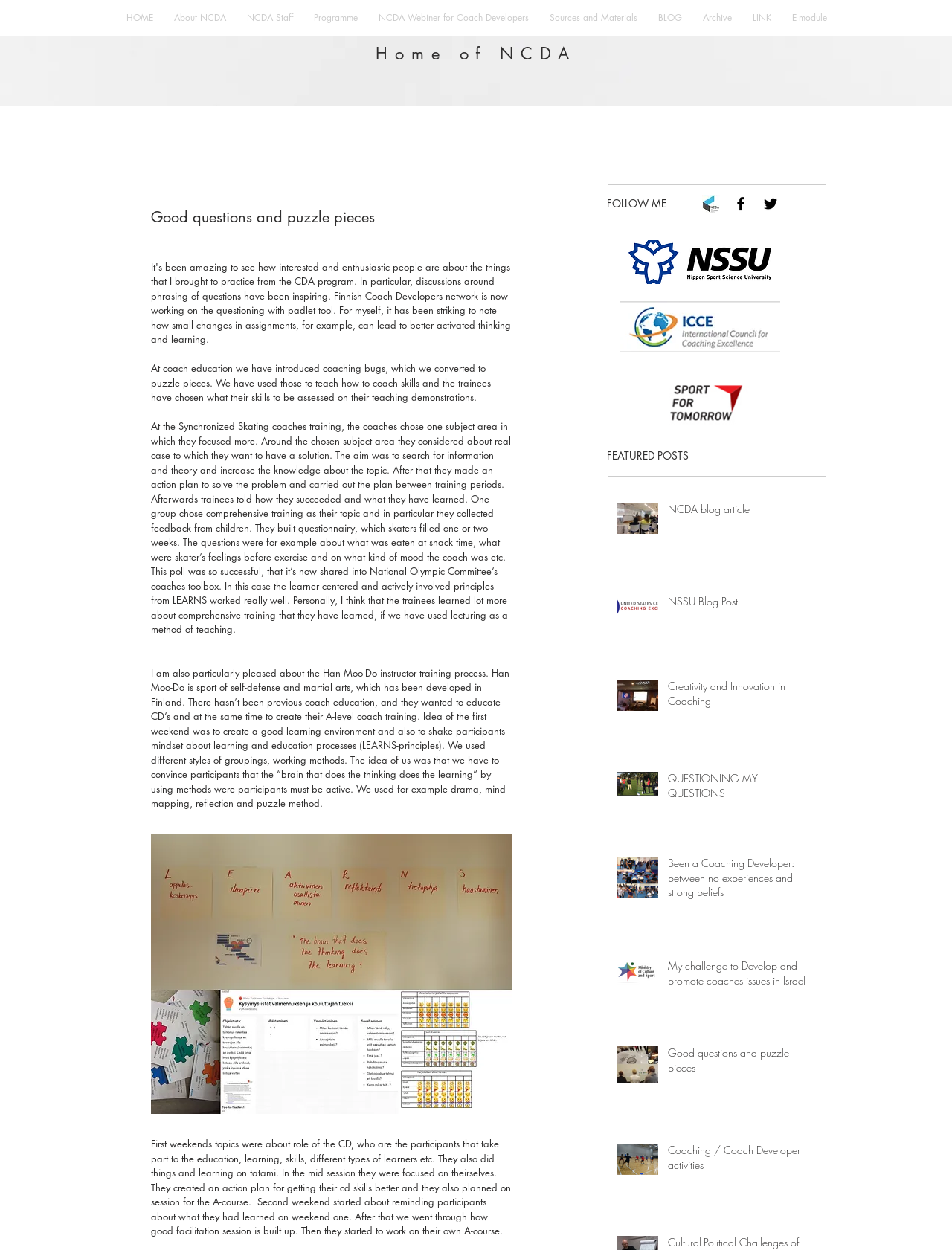Provide the bounding box for the UI element matching this description: "Contact Burnie Rotary".

None